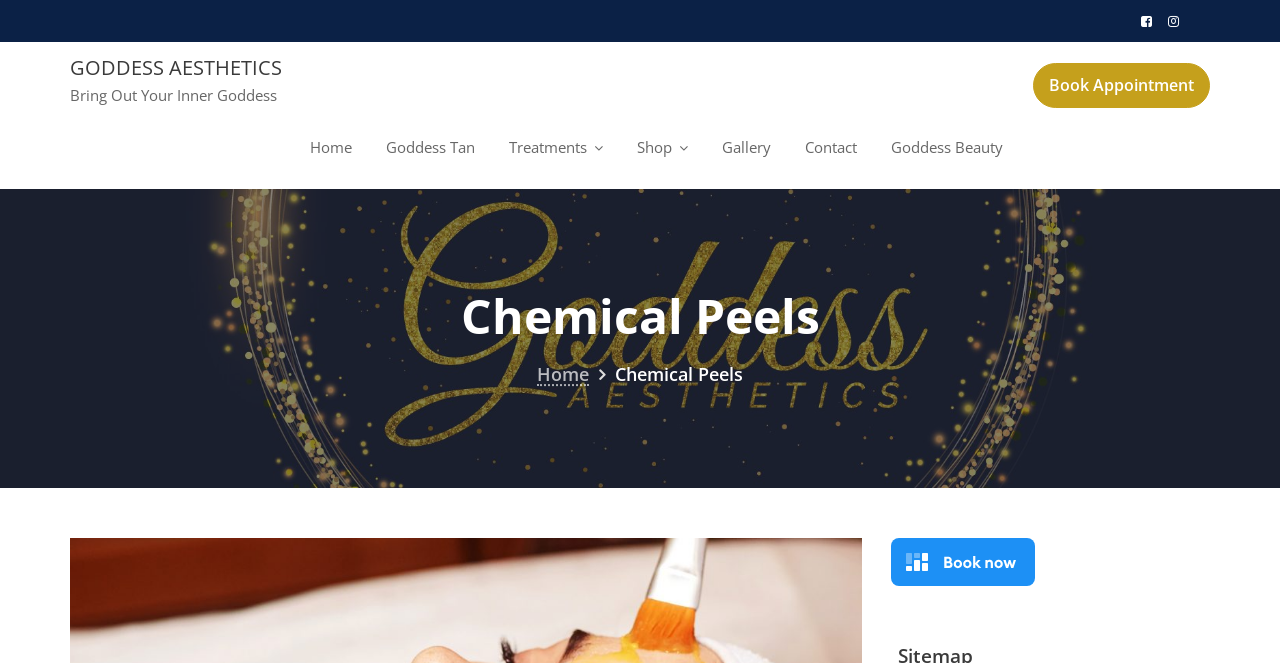Given the description "Home", provide the bounding box coordinates of the corresponding UI element.

[0.23, 0.161, 0.287, 0.282]